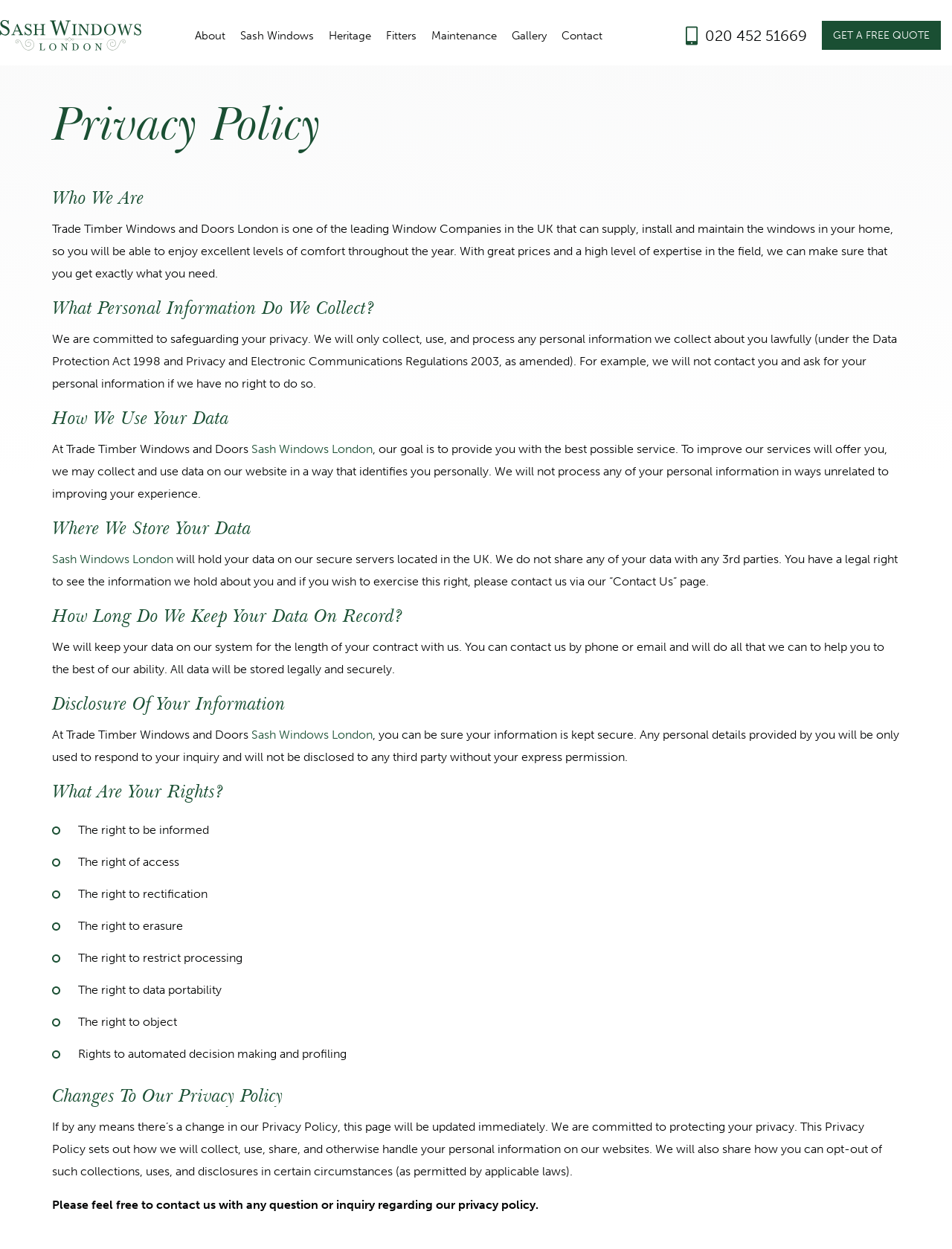Identify the bounding box coordinates of the clickable section necessary to follow the following instruction: "Click on the 'GET A FREE QUOTE' link". The coordinates should be presented as four float numbers from 0 to 1, i.e., [left, top, right, bottom].

[0.863, 0.011, 0.988, 0.034]